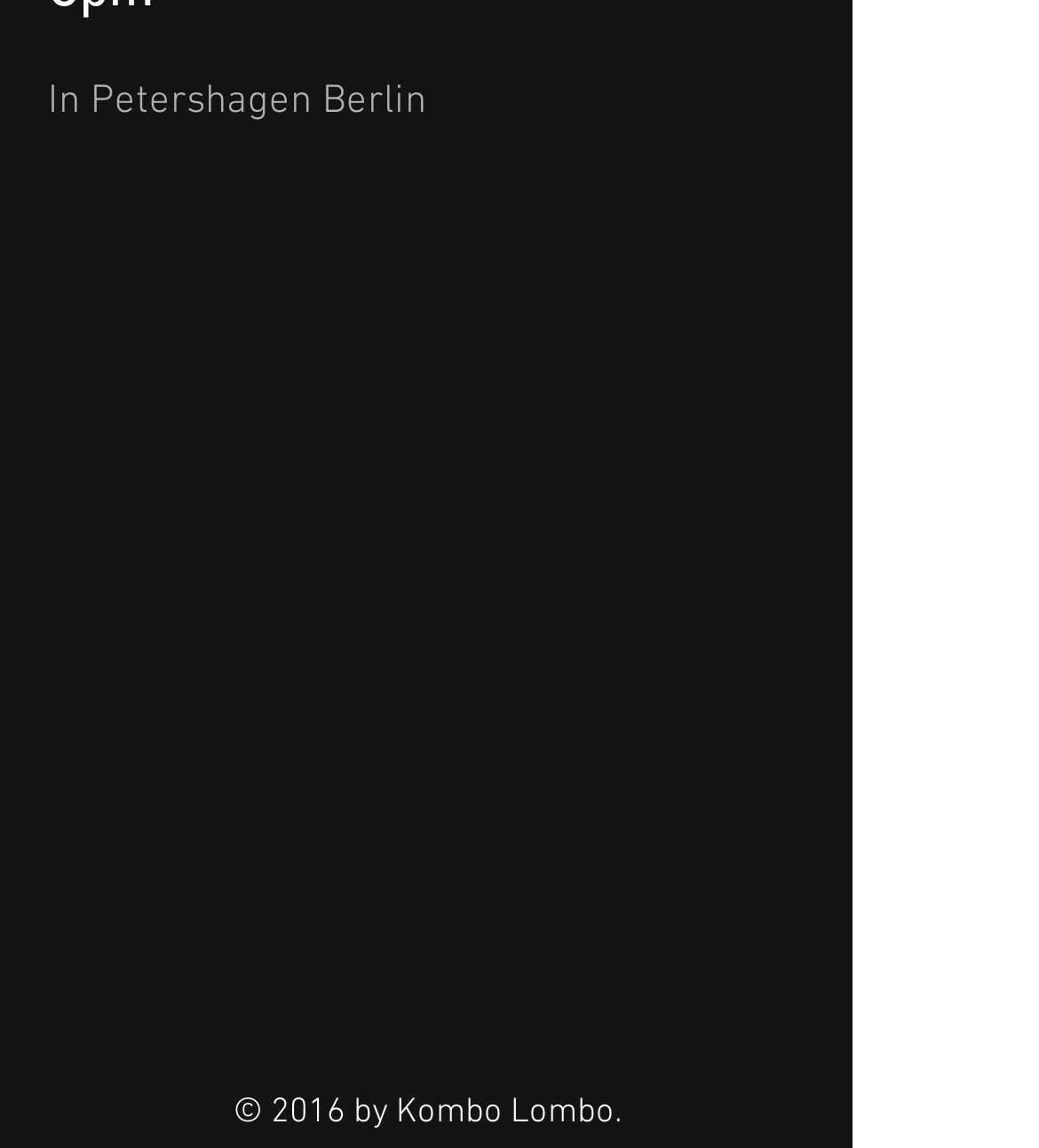Using the details from the image, please elaborate on the following question: What is the copyright year mentioned on the webpage?

The copyright year '2016' is mentioned on the webpage, which can be found in the StaticText element with the text '© 2016 by Kombo Lombo.' at the bottom of the page.